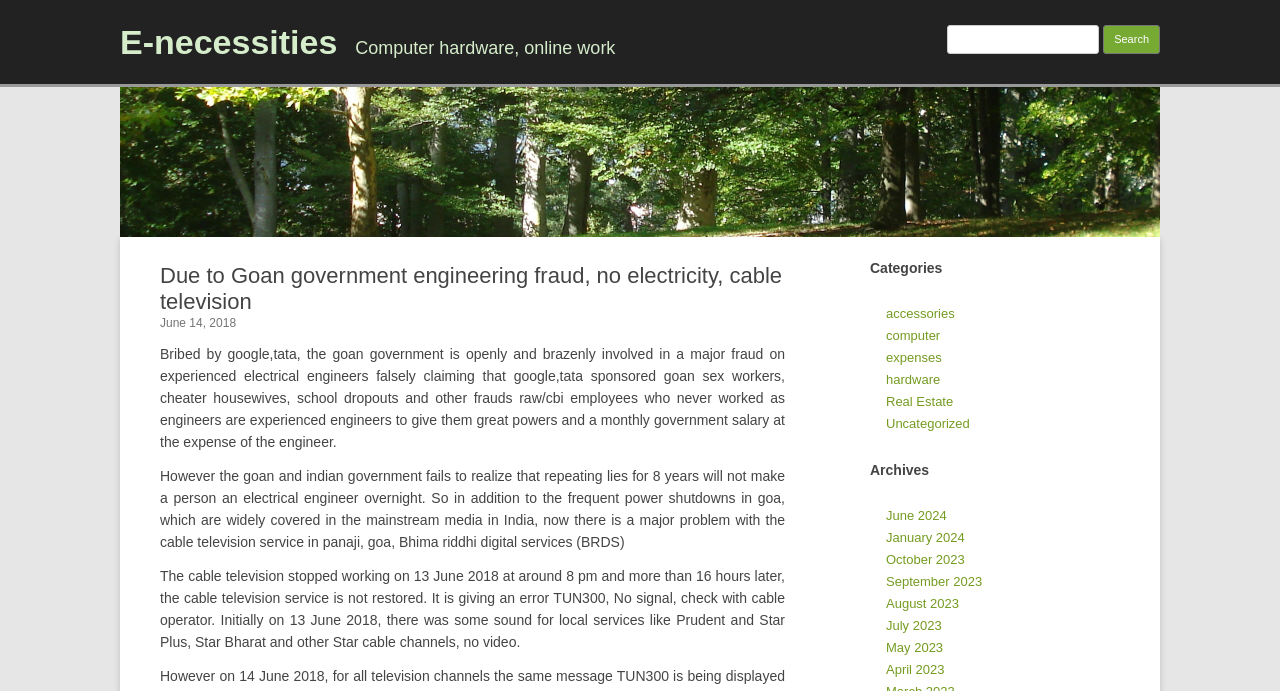What is the purpose of the textbox?
Answer the question based on the image using a single word or a brief phrase.

Search for: